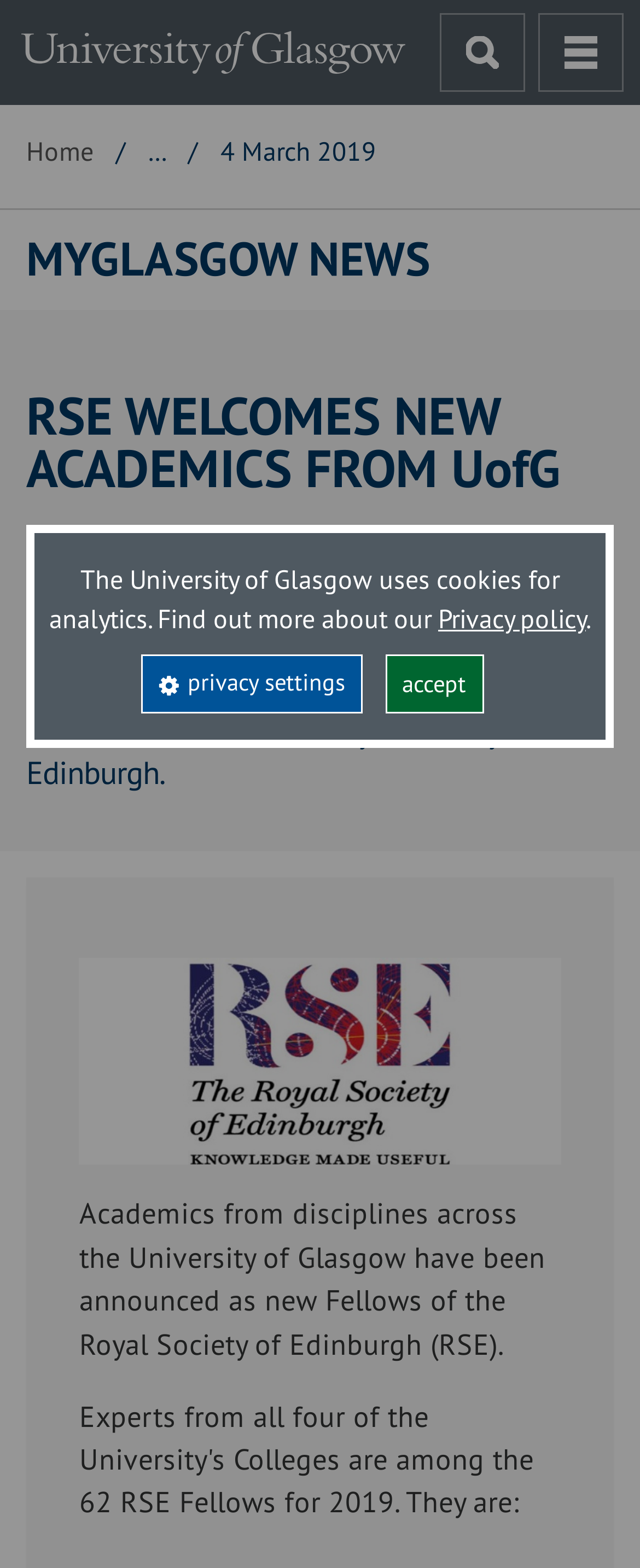What is the purpose of the button with the search icon?
From the details in the image, provide a complete and detailed answer to the question.

The question asks for the purpose of the button with the search icon, which can be found in the top-right corner of the webpage. The button has a search icon and is labeled as 'open search', indicating that its purpose is to open a search function.